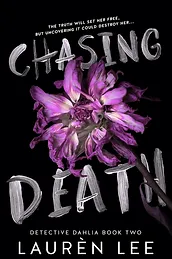With reference to the image, please provide a detailed answer to the following question: What is the genre of the book 'Chasing Death'?

The caption describes the book as a 'compelling crime thriller atmosphere', which suggests that the genre of the book is a crime thriller.